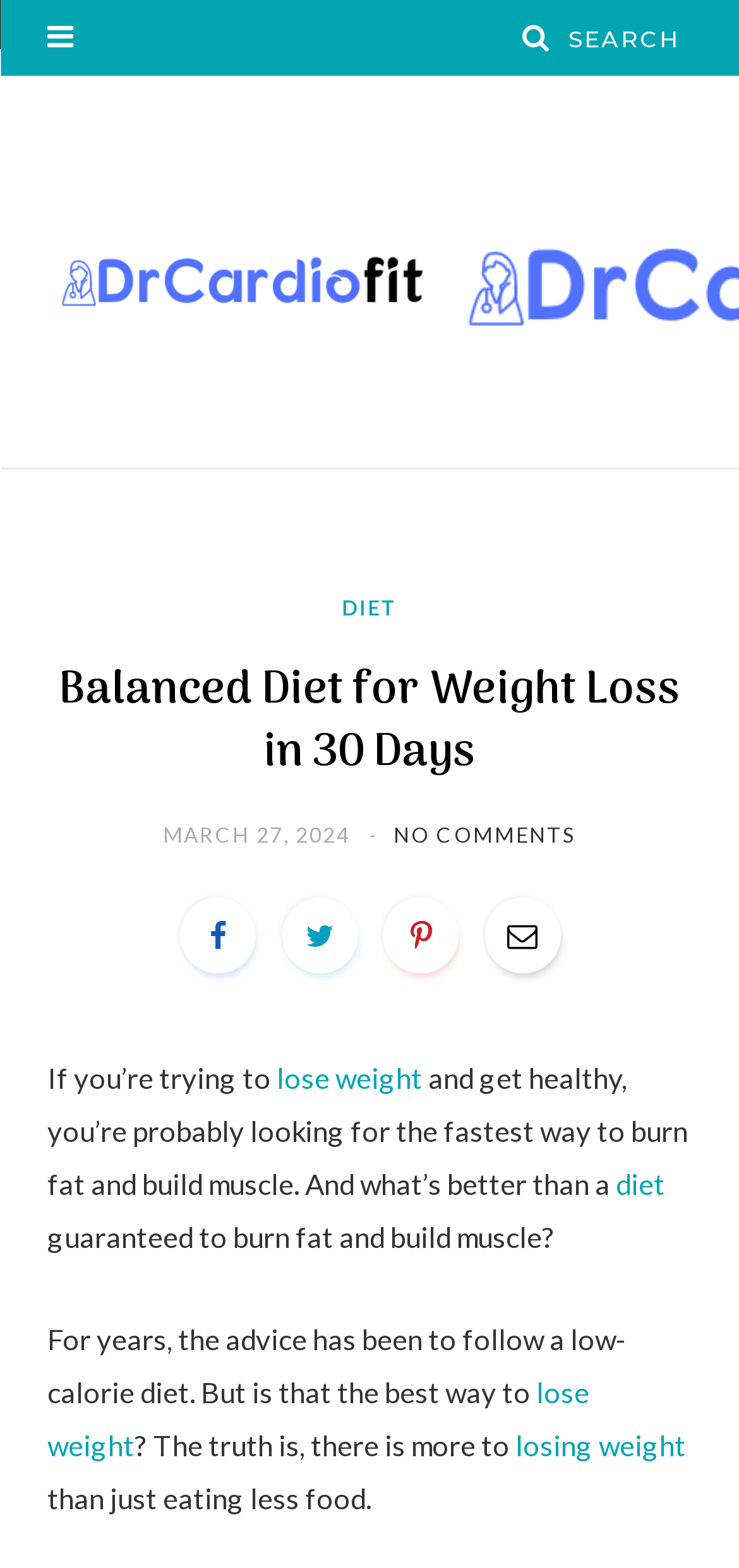Generate a comprehensive description of the contents of the webpage.

The webpage is about a balanced diet for weight loss, specifically focusing on a 30-day plan. At the top right corner, there is a search box and a button with a magnifying glass icon. Below that, there is a logo of "Dr Cardio Fit" accompanied by a link to the website. 

The main content area is divided into sections. The first section has a heading that reads "Balanced Diet for Weight Loss in 30 Days" and is accompanied by a link to "DIET" and a timestamp "MARCH 27, 2024". There is also a link to "NO COMMENTS" in this section.

Below this section, there are five social media links represented by icons. The main article starts with a paragraph that discusses the importance of a balanced diet for weight loss and getting healthy. The text is divided into several sections, with links to relevant keywords like "lose weight", "diet", and "losing weight" scattered throughout. The article seems to be discussing the effectiveness of a low-calorie diet for weight loss and presents an alternative approach.